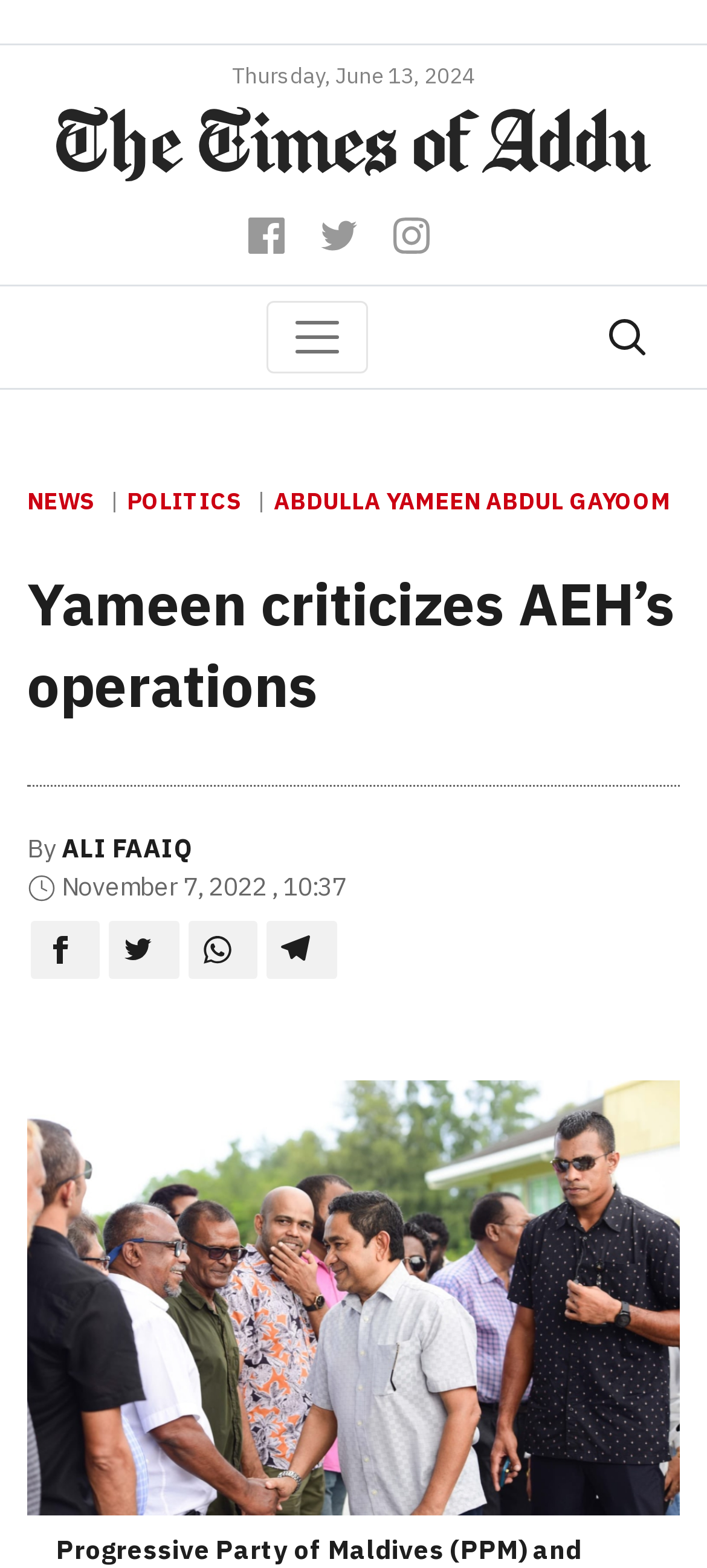Please specify the bounding box coordinates of the area that should be clicked to accomplish the following instruction: "Read news about Abdullah Yameen Abdul Gayoom". The coordinates should consist of four float numbers between 0 and 1, i.e., [left, top, right, bottom].

[0.387, 0.31, 0.949, 0.33]